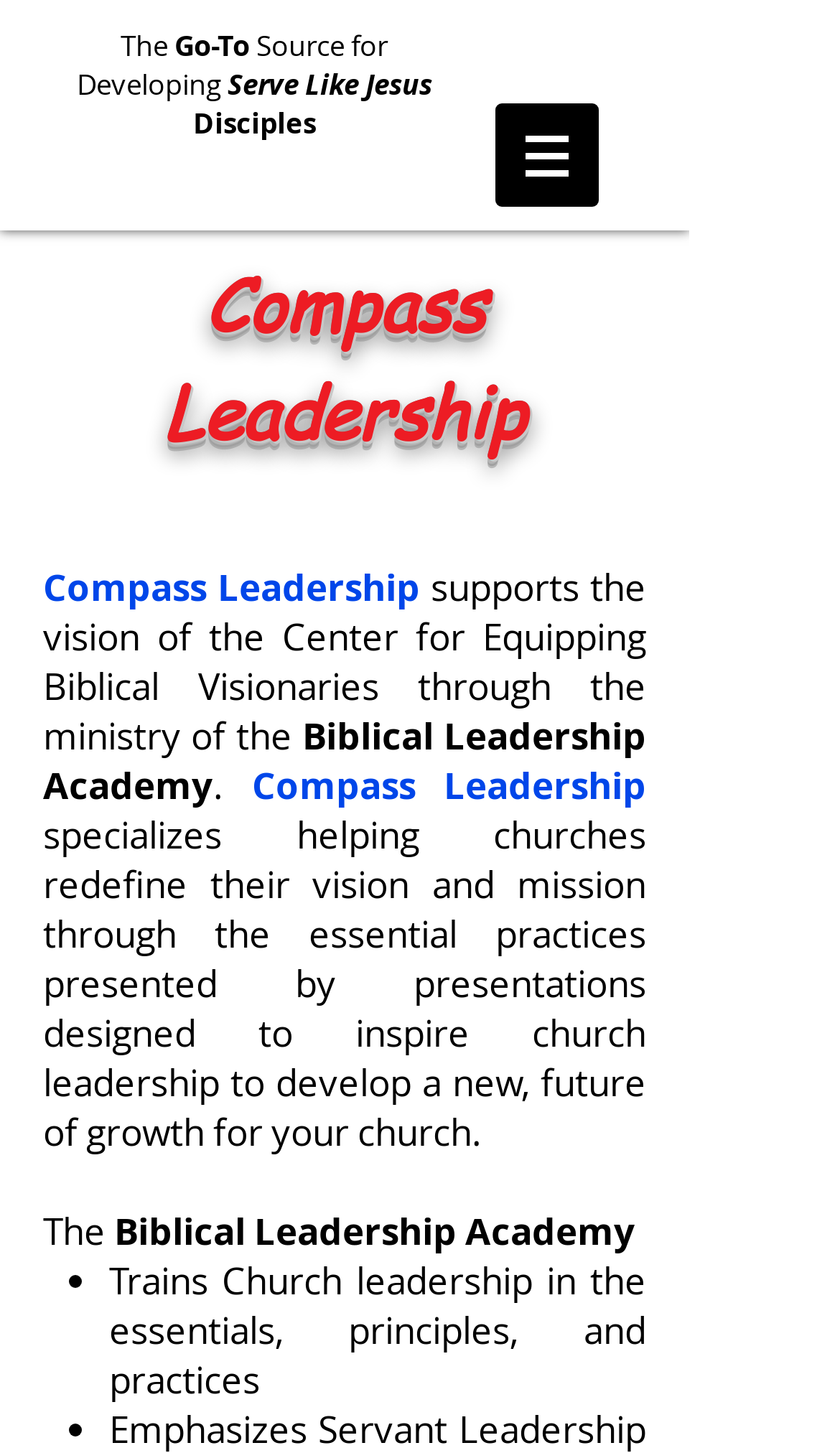What is the relationship between Compass Leadership and the Center for Equipping Biblical Visionaries?
Please look at the screenshot and answer in one word or a short phrase.

Compass Leadership supports the vision of the Center